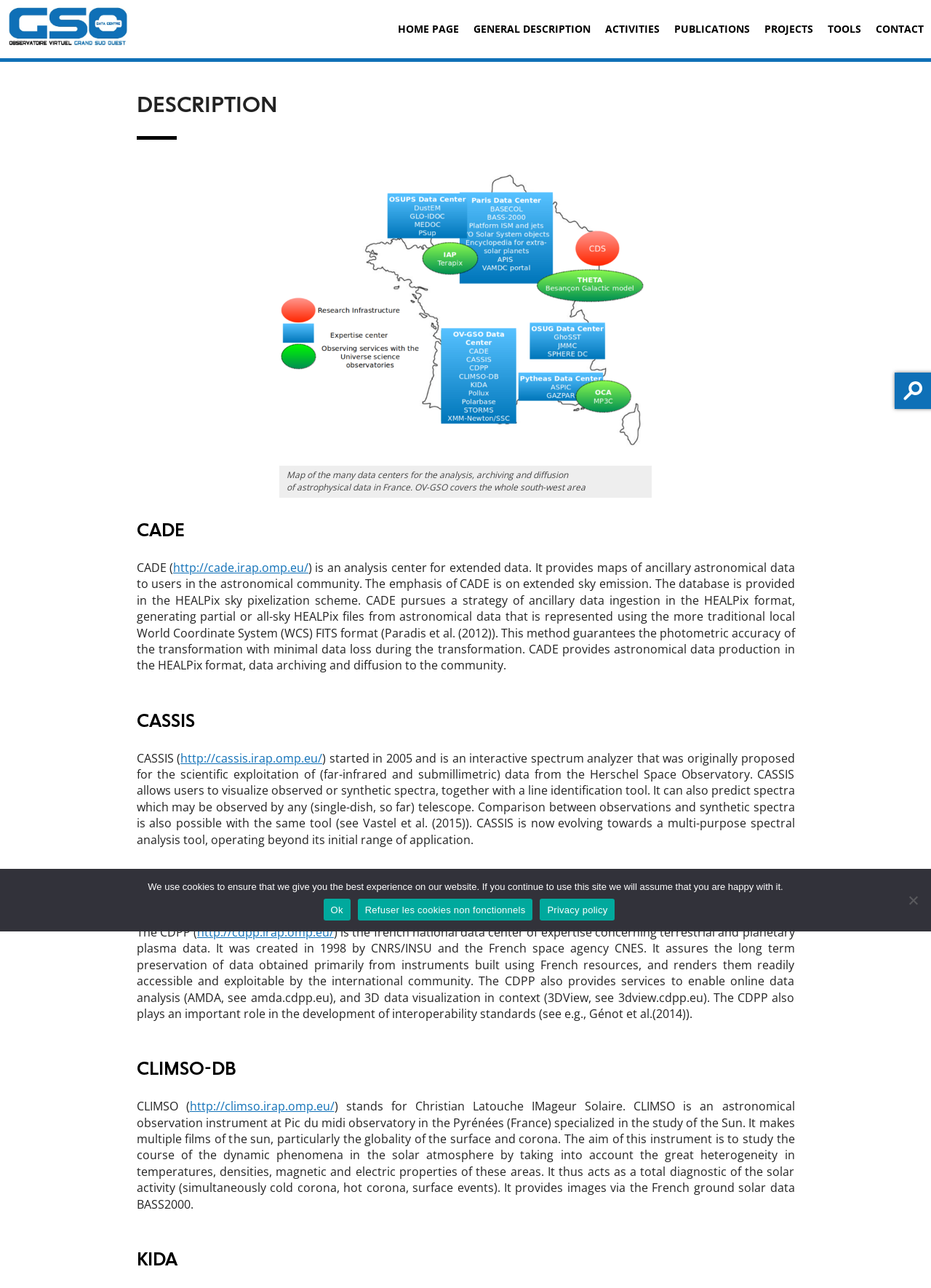Please provide a detailed answer to the question below based on the screenshot: 
What is the name of the analysis center for extended data?

The name of the analysis center for extended data can be found in the section with the heading 'CADE', which is located in the main content area of the webpage. The text describes CADE as an analysis center for extended data.